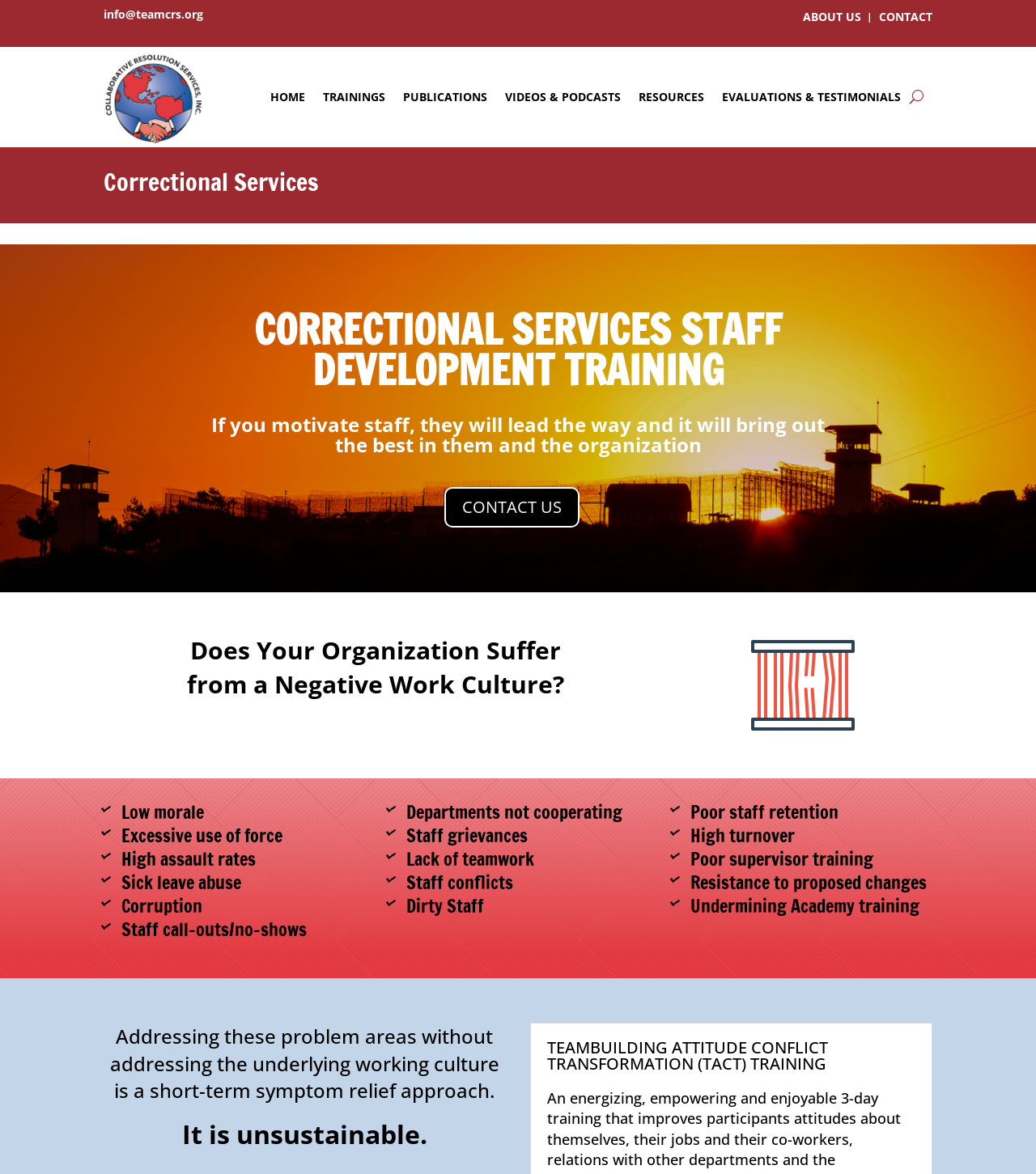Please give the bounding box coordinates of the area that should be clicked to fulfill the following instruction: "Get in touch with CRS". The coordinates should be in the format of four float numbers from 0 to 1, i.e., [left, top, right, bottom].

[0.429, 0.415, 0.559, 0.449]